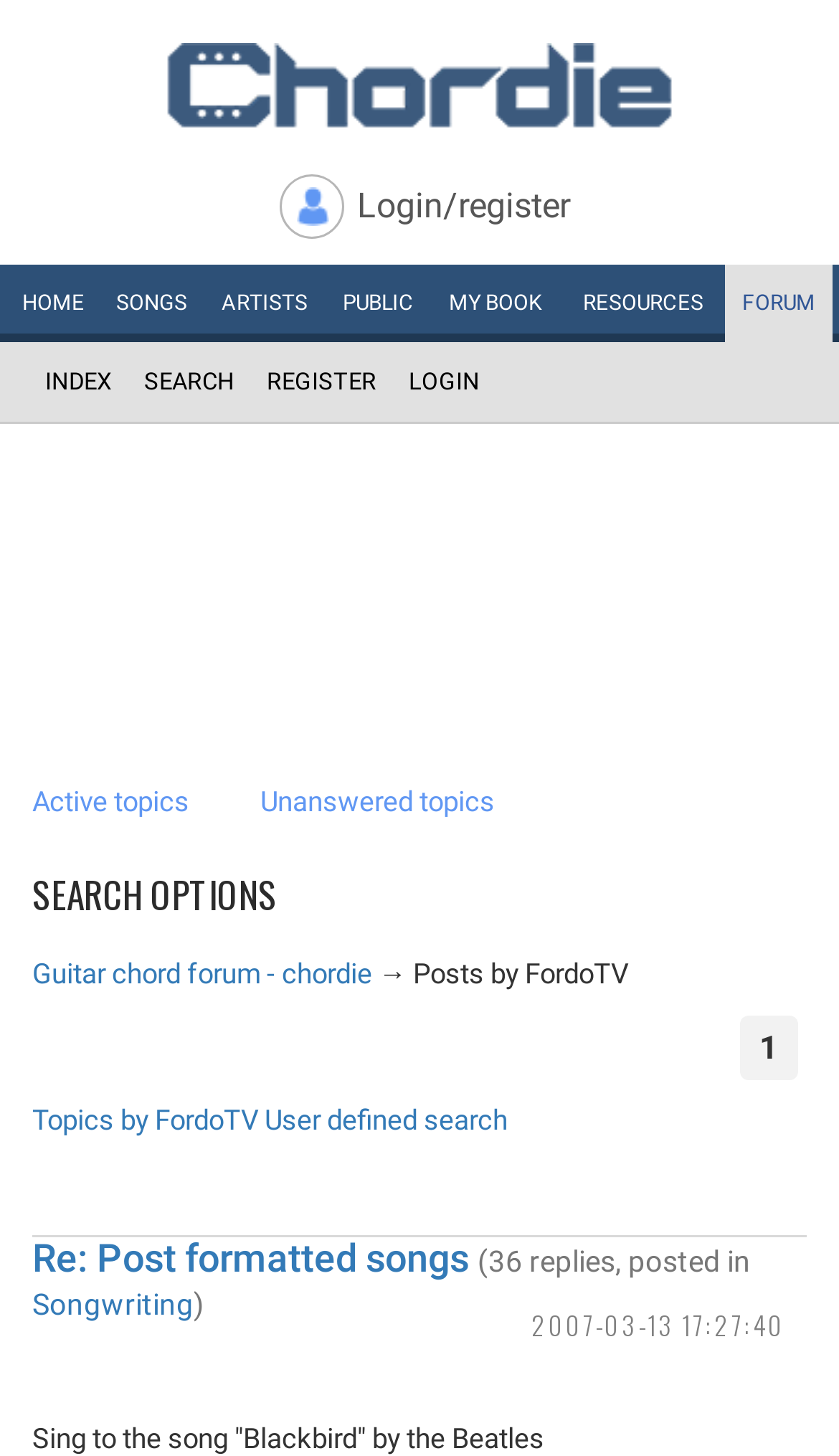Identify the bounding box coordinates for the element you need to click to achieve the following task: "Click on the 'HOME' link". The coordinates must be four float values ranging from 0 to 1, formatted as [left, top, right, bottom].

[0.008, 0.182, 0.119, 0.235]